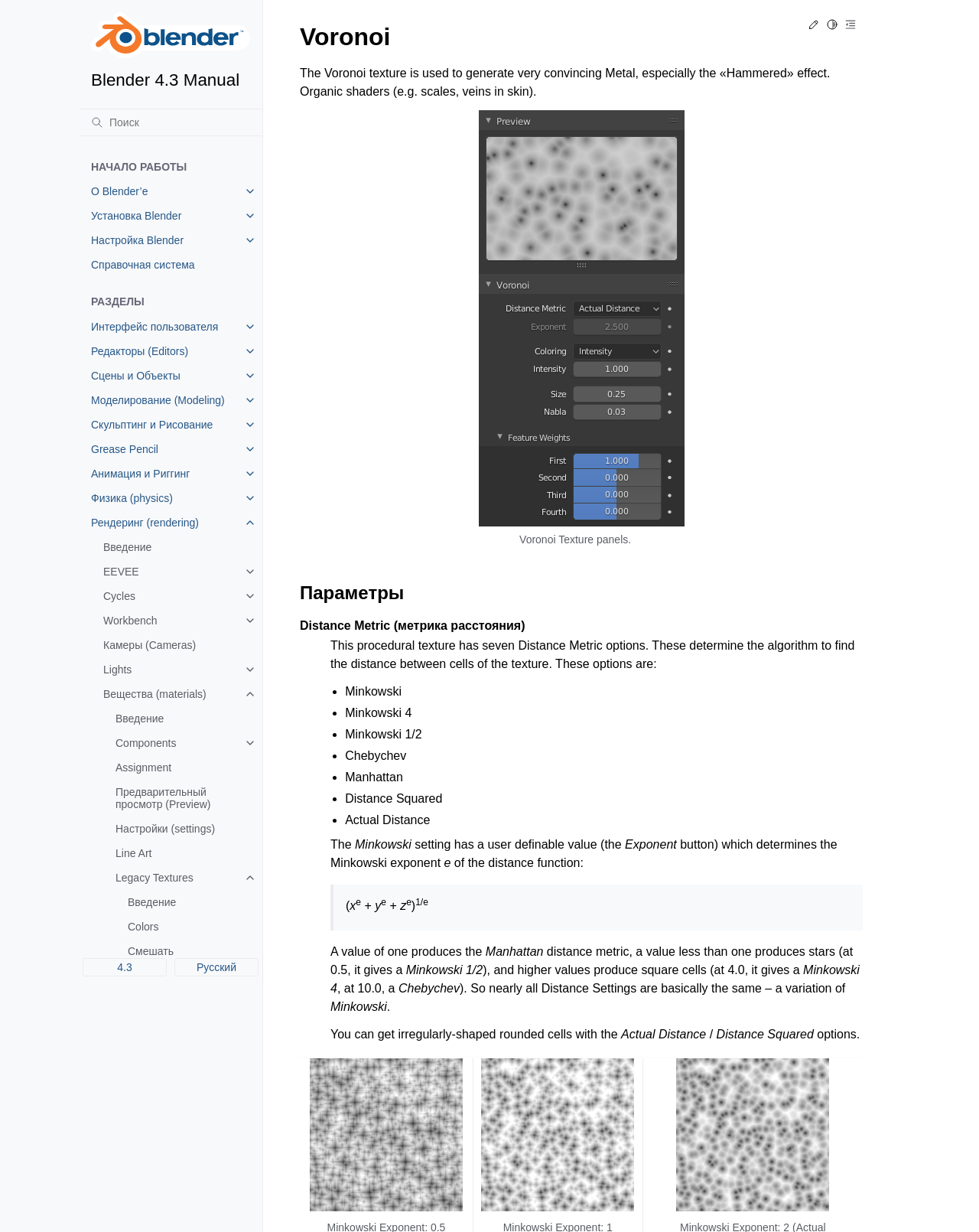What is the first section of the manual?
Please give a well-detailed answer to the question.

The first section of the manual is НАЧАЛО РАБОТЫ, which can be inferred from the heading element located below the logo and search bar.